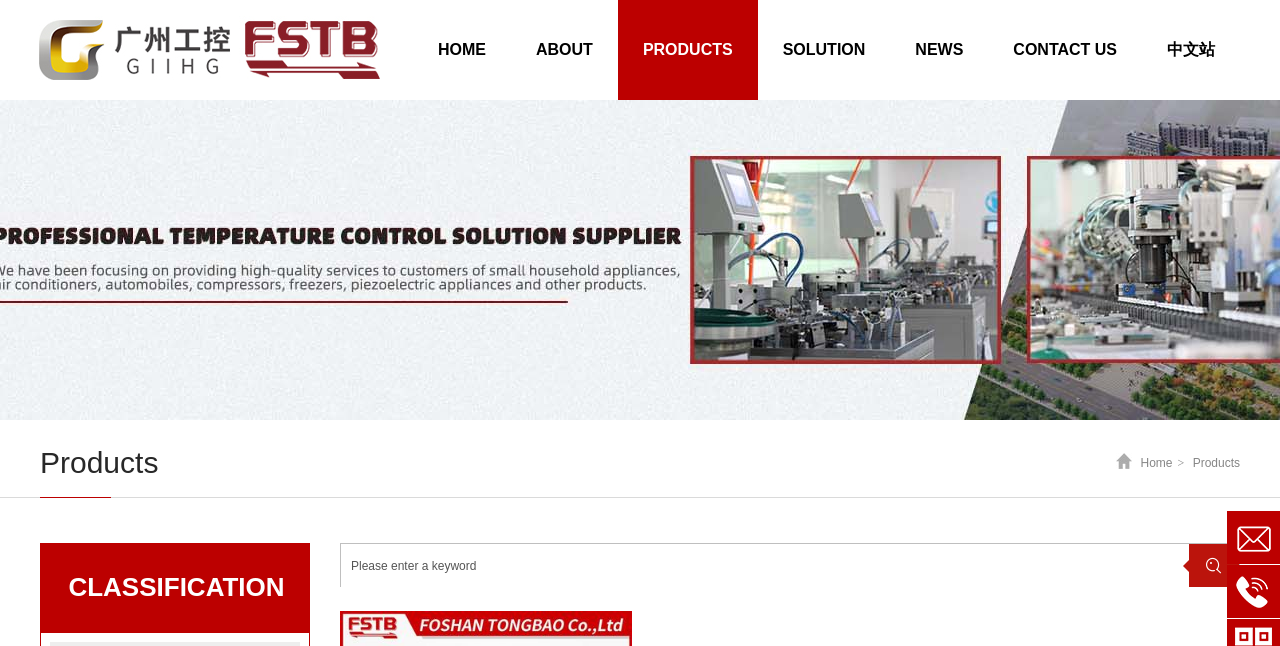Please provide a one-word or phrase answer to the question: 
What is the purpose of the textbox?

Search